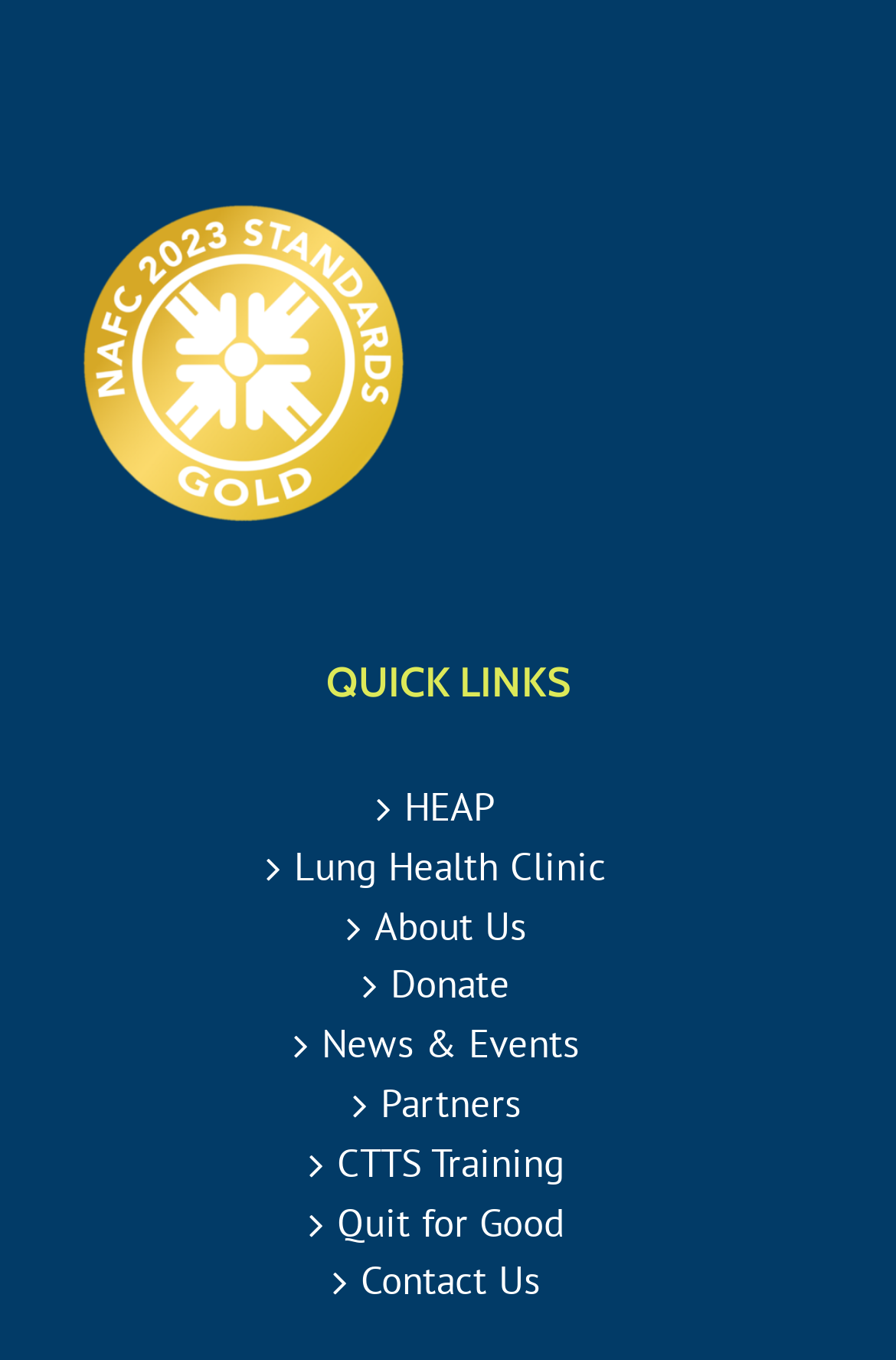Identify the bounding box of the HTML element described as: "About Us".

[0.108, 0.662, 0.897, 0.702]